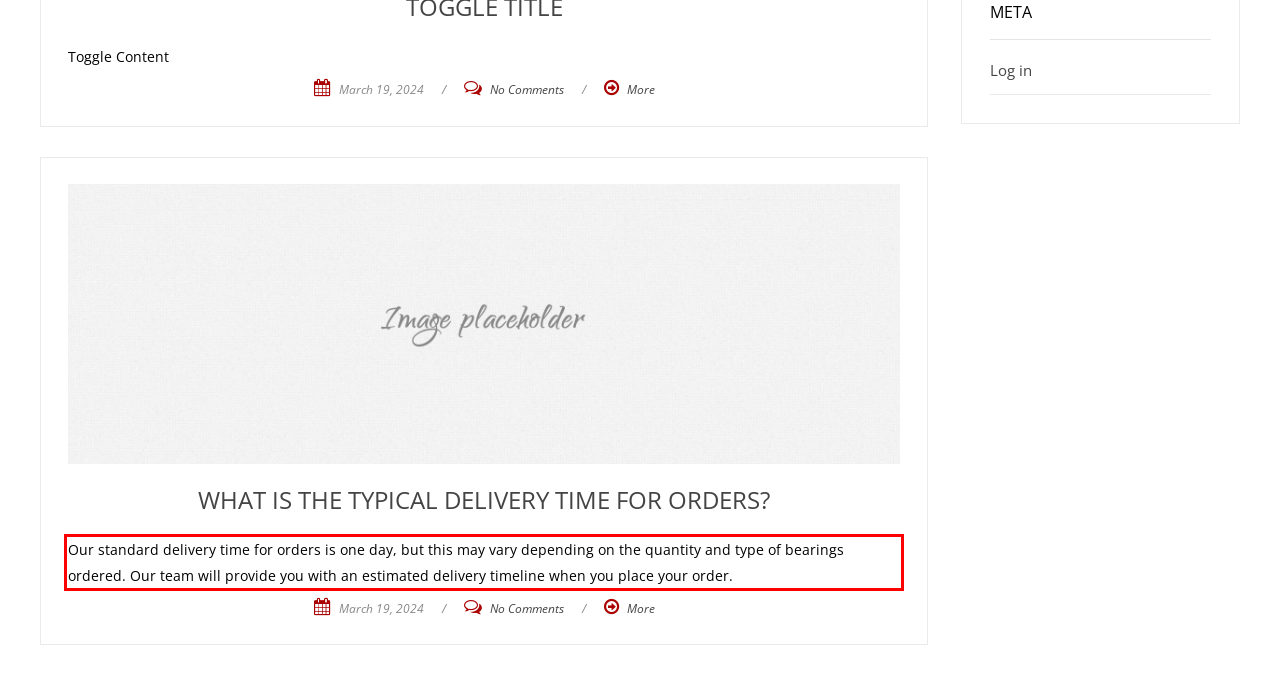Within the screenshot of a webpage, identify the red bounding box and perform OCR to capture the text content it contains.

Our standard delivery time for orders is one day, but this may vary depending on the quantity and type of bearings ordered. Our team will provide you with an estimated delivery timeline when you place your order.